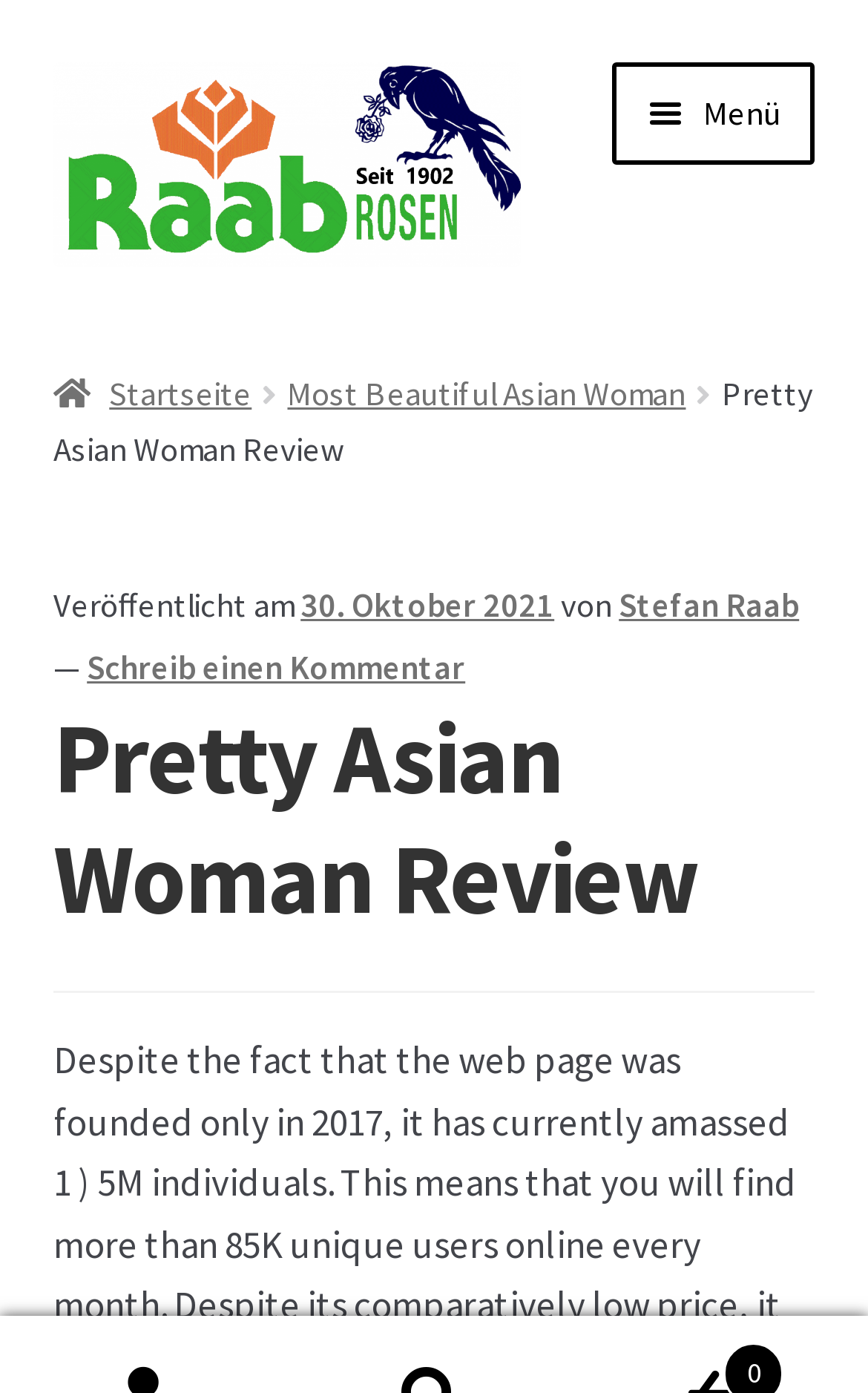Extract the bounding box coordinates for the HTML element that matches this description: "30. Oktober 202125. März 2022". The coordinates should be four float numbers between 0 and 1, i.e., [left, top, right, bottom].

[0.346, 0.419, 0.639, 0.449]